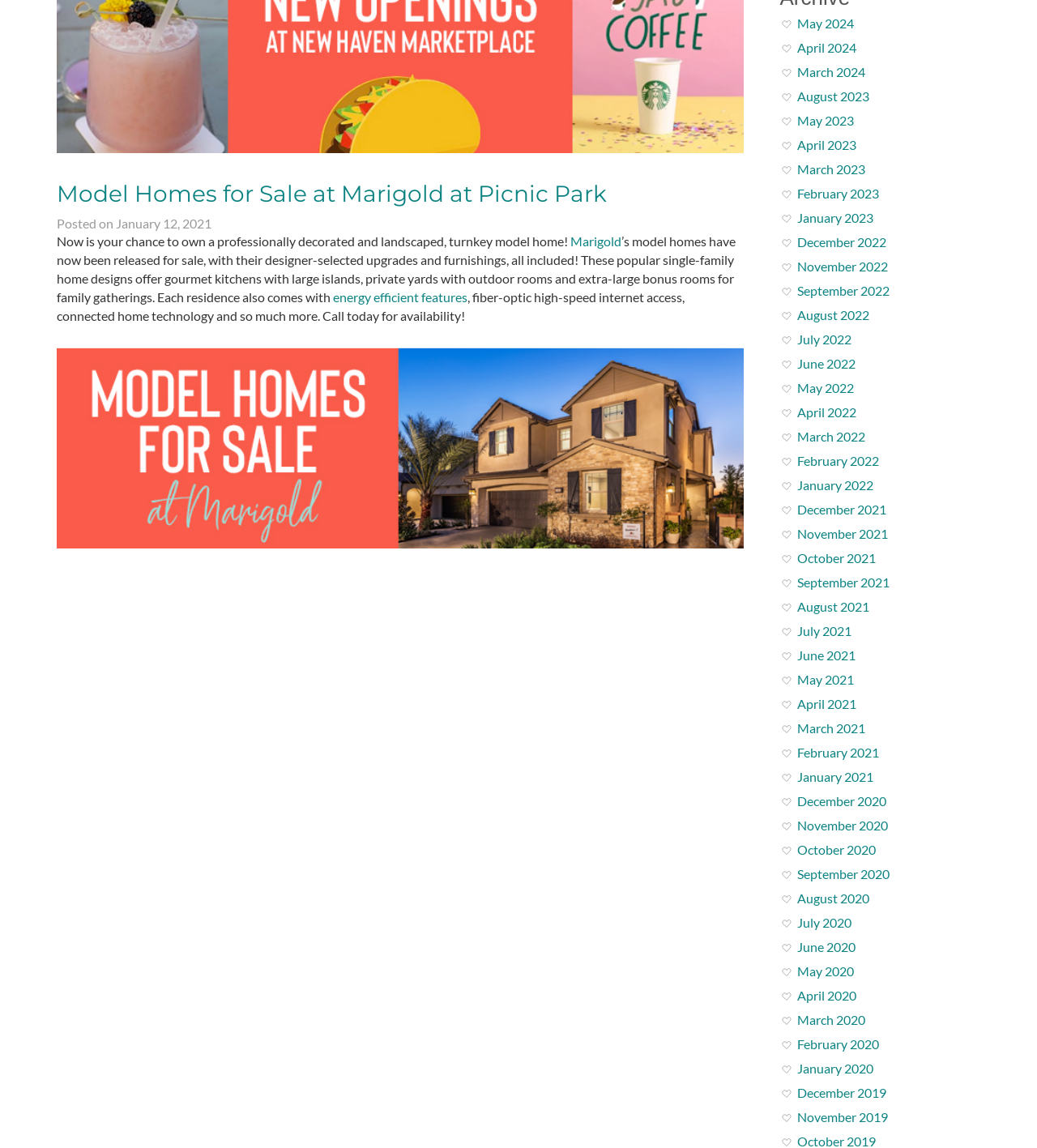Given the element description: "May 2024", predict the bounding box coordinates of this UI element. The coordinates must be four float numbers between 0 and 1, given as [left, top, right, bottom].

[0.768, 0.014, 0.823, 0.027]